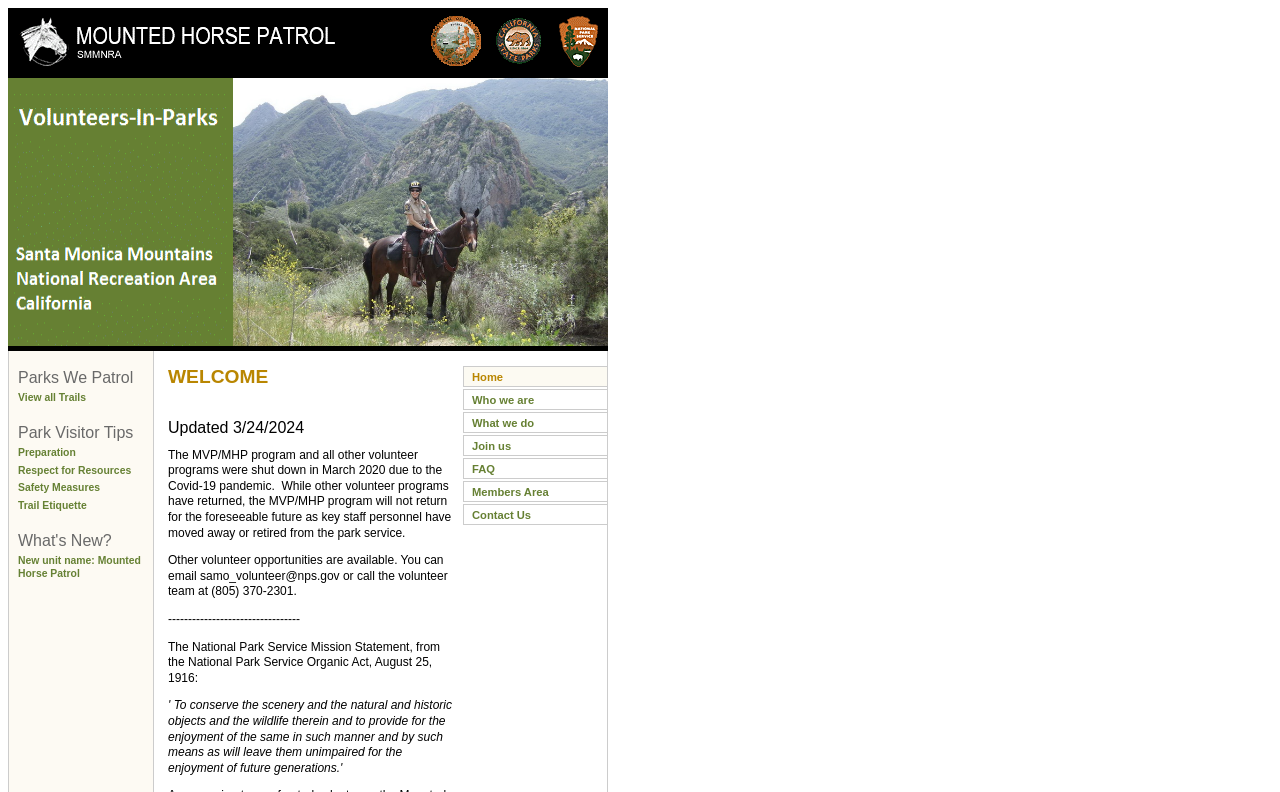Pinpoint the bounding box coordinates for the area that should be clicked to perform the following instruction: "Click on View all Trails".

[0.014, 0.495, 0.067, 0.509]